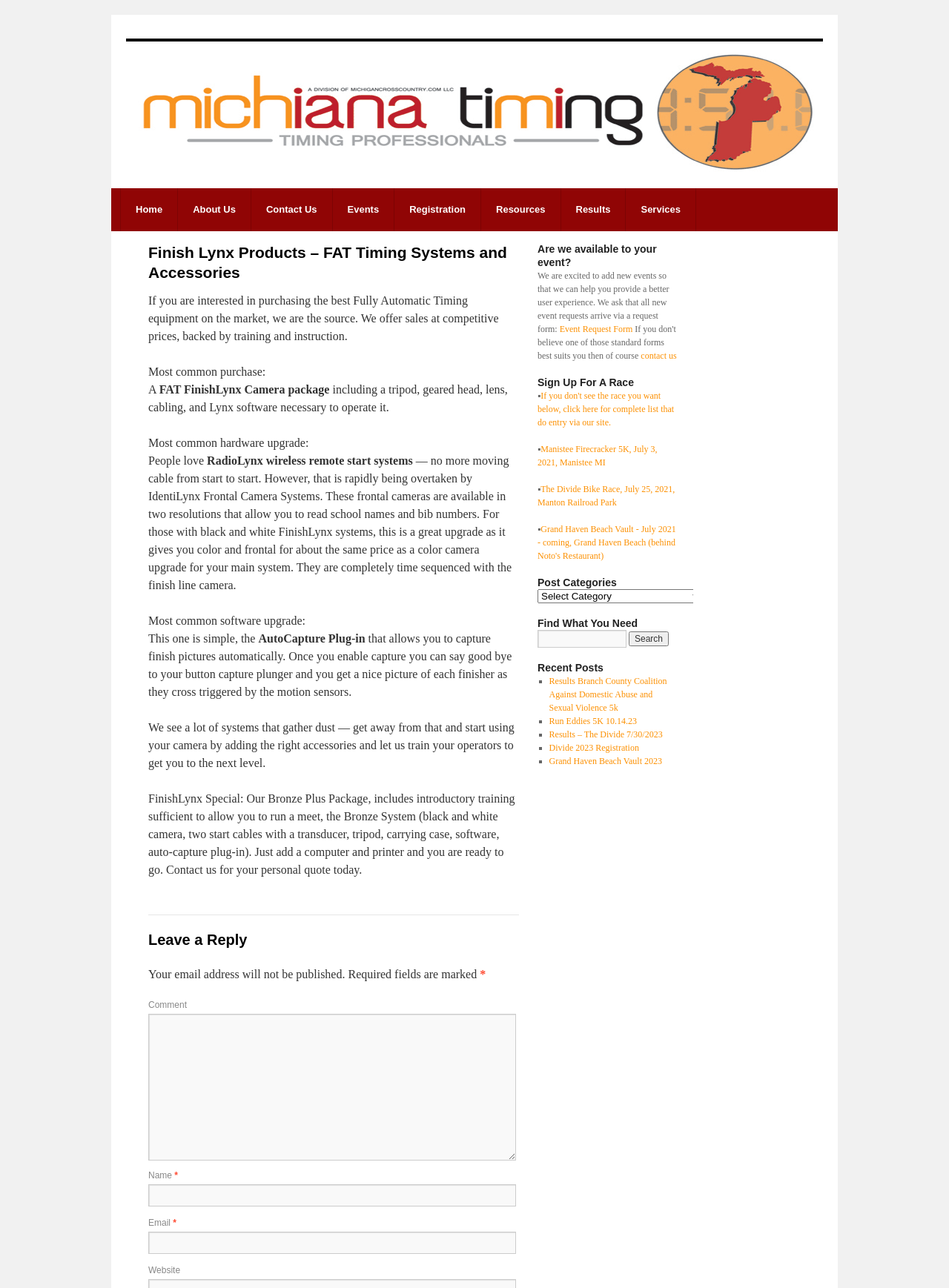Write an elaborate caption that captures the essence of the webpage.

The webpage is about Finish Lynx Products, specifically focusing on Fully Automatic Timing (FAT) systems and accessories. At the top, there is a navigation menu with links to "Home", "About Us", "Contact Us", "Events", "Registration", "Resources", "Results", and "Services". 

Below the navigation menu, there is a heading that reads "Finish Lynx Products – FAT Timing Systems and Accessories". This is followed by a paragraph of text that introduces the products and services offered, including sales, training, and instruction.

The page then highlights the most common purchases, hardware upgrades, and software upgrades for Finish Lynx systems. There is a section that promotes the Bronze Plus Package, which includes introductory training, a black and white camera, and other accessories.

On the right side of the page, there is a complementary section with several headings, including "Are we available to your event?", "Sign Up For A Race", "Post Categories", "Find What You Need", and "Recent Posts". This section includes links to event request forms, race sign-ups, and recent posts, as well as a search bar and a combobox for post categories.

At the bottom of the page, there is a comment section where users can leave a reply, with fields for name, email, and website.